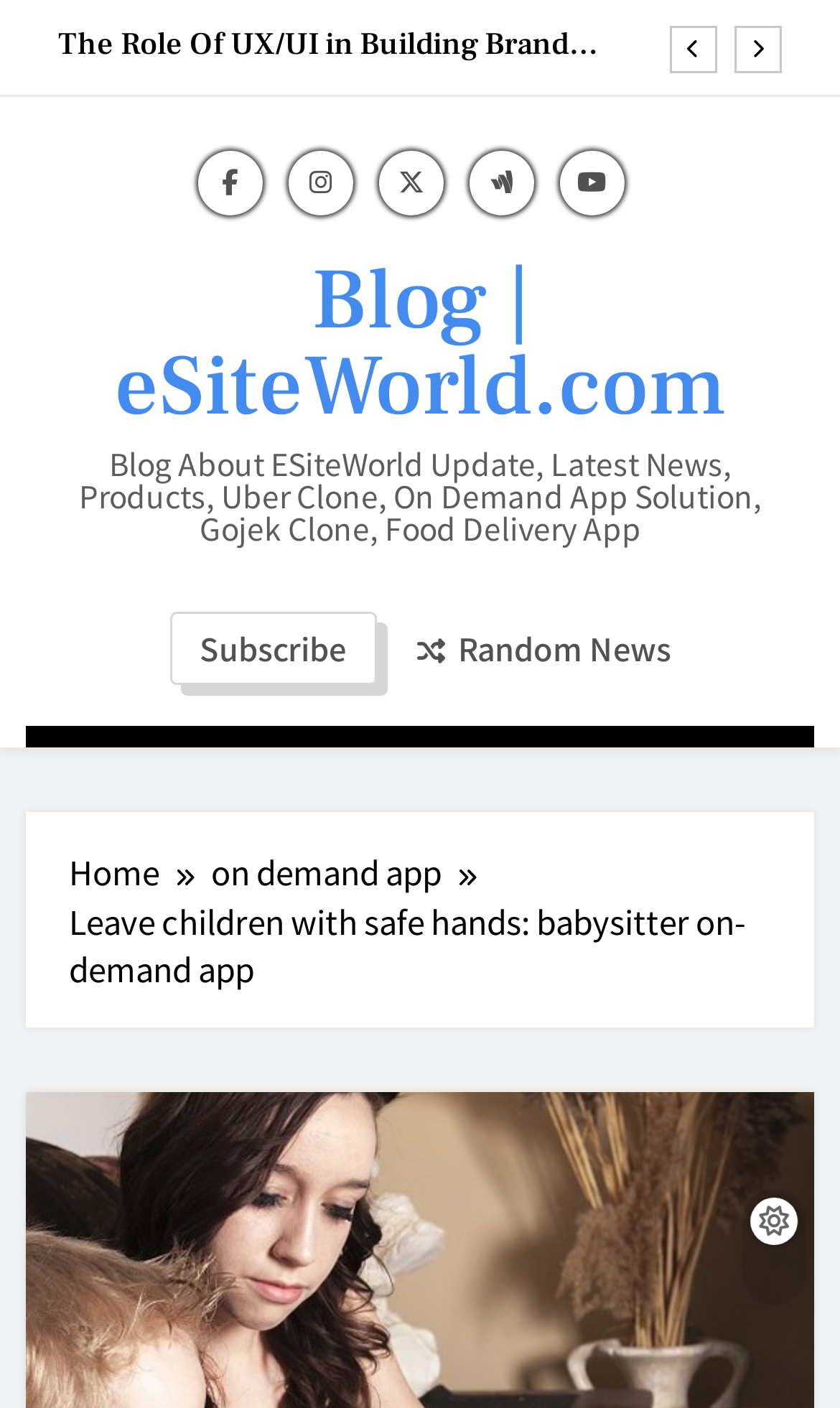Based on the element description, predict the bounding box coordinates (top-left x, top-left y, bottom-right x, bottom-right y) for the UI element in the screenshot: Subscribe

[0.201, 0.434, 0.447, 0.486]